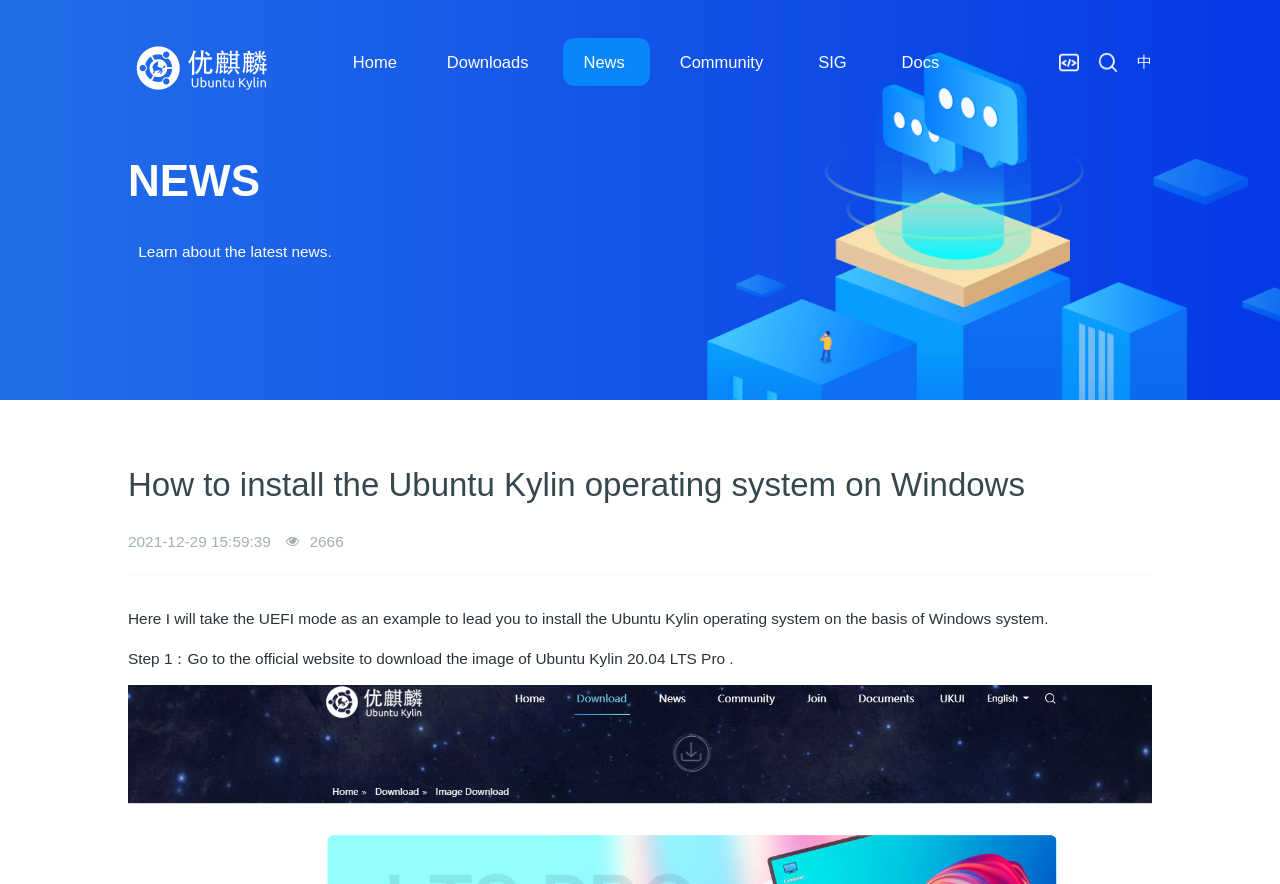Use the information in the screenshot to answer the question comprehensively: What is the operating system being installed?

The webpage is guiding the user to install the Ubuntu Kylin operating system on a Windows system, as indicated by the heading 'How to install the Ubuntu Kylin operating system on Windows' and the text 'Here I will take the UEFI mode as an example to lead you to install the Ubuntu Kylin operating system on the basis of Windows system'.